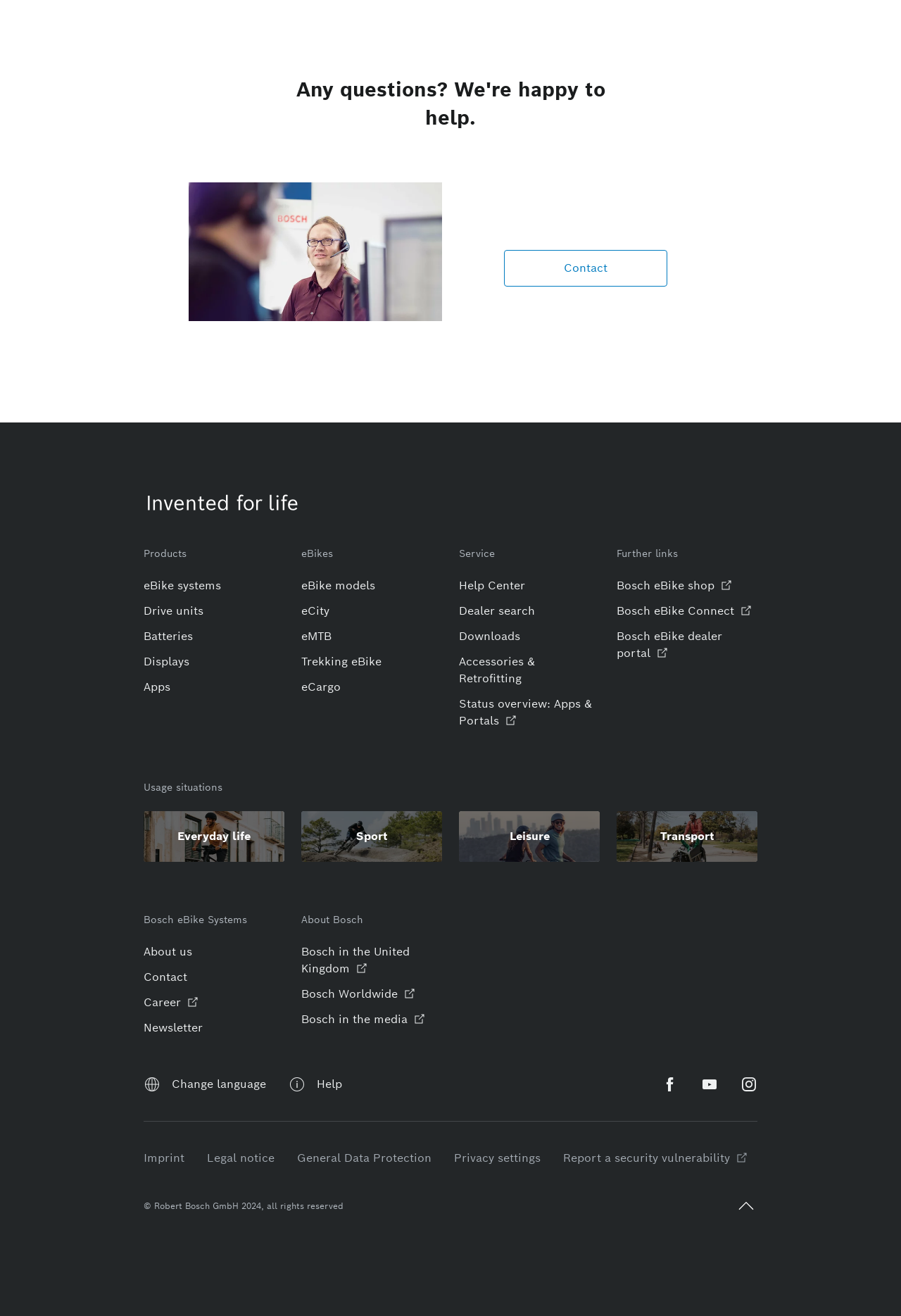Locate the bounding box coordinates of the region to be clicked to comply with the following instruction: "Learn about eBike systems". The coordinates must be four float numbers between 0 and 1, in the form [left, top, right, bottom].

[0.159, 0.439, 0.245, 0.452]